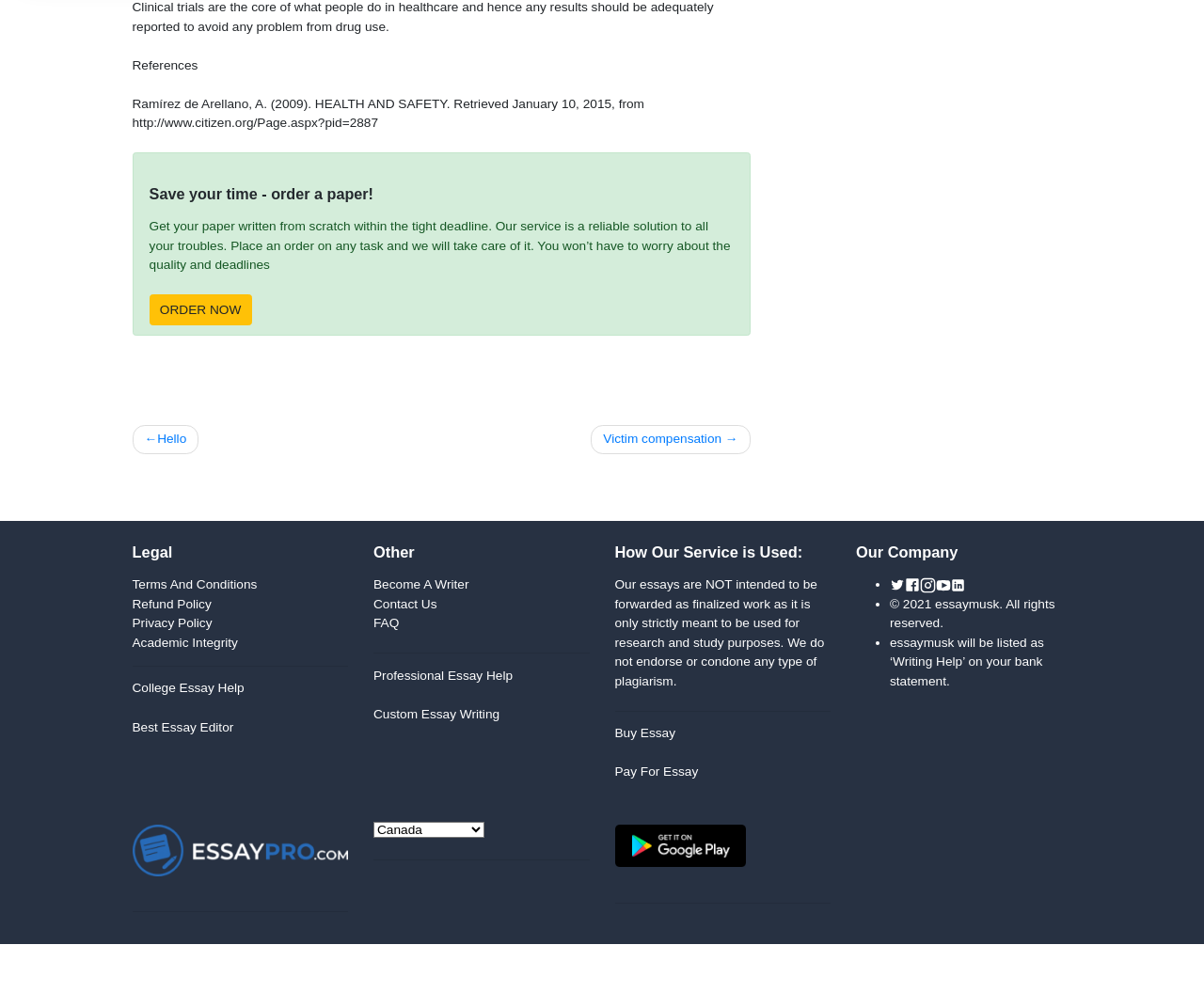Identify the bounding box coordinates for the region to click in order to carry out this instruction: "Become a writer". Provide the coordinates using four float numbers between 0 and 1, formatted as [left, top, right, bottom].

[0.345, 0.769, 0.433, 0.785]